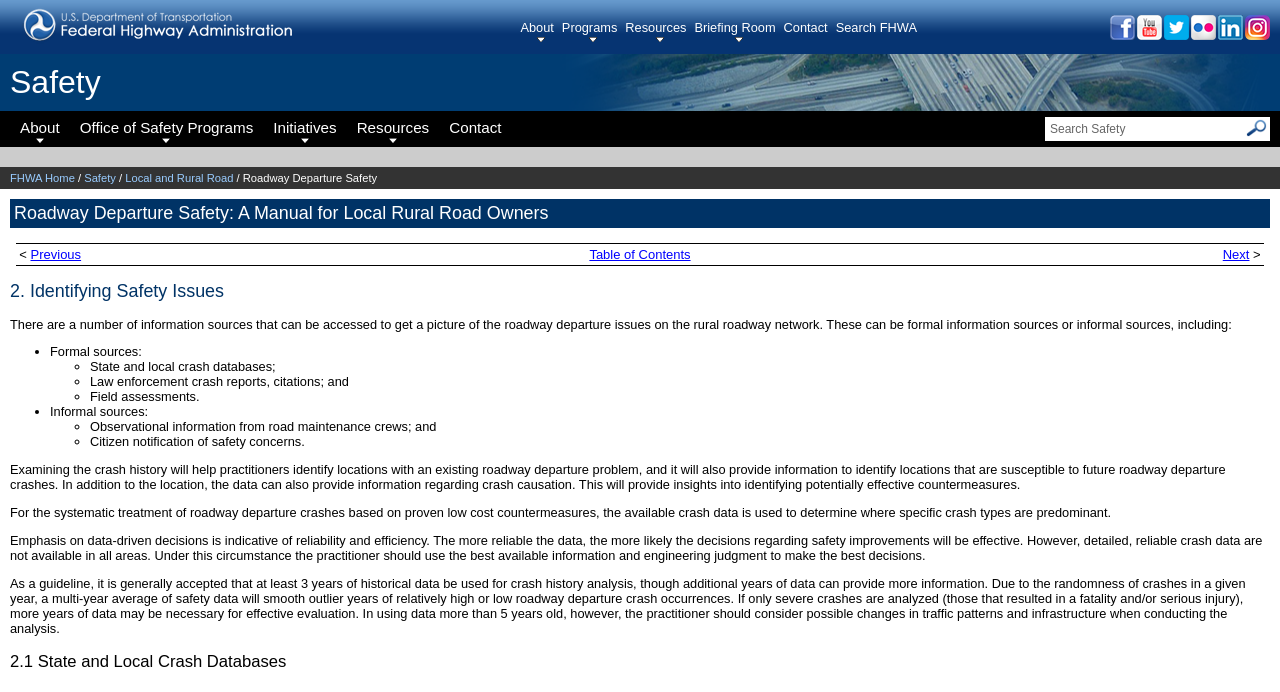What is the title of the manual?
Please give a detailed and elaborate explanation in response to the question.

I found the answer by looking at the heading with the text 'Roadway Departure Safety: A Manual for Local Rural Road Owners' which is located below the navigation menu.